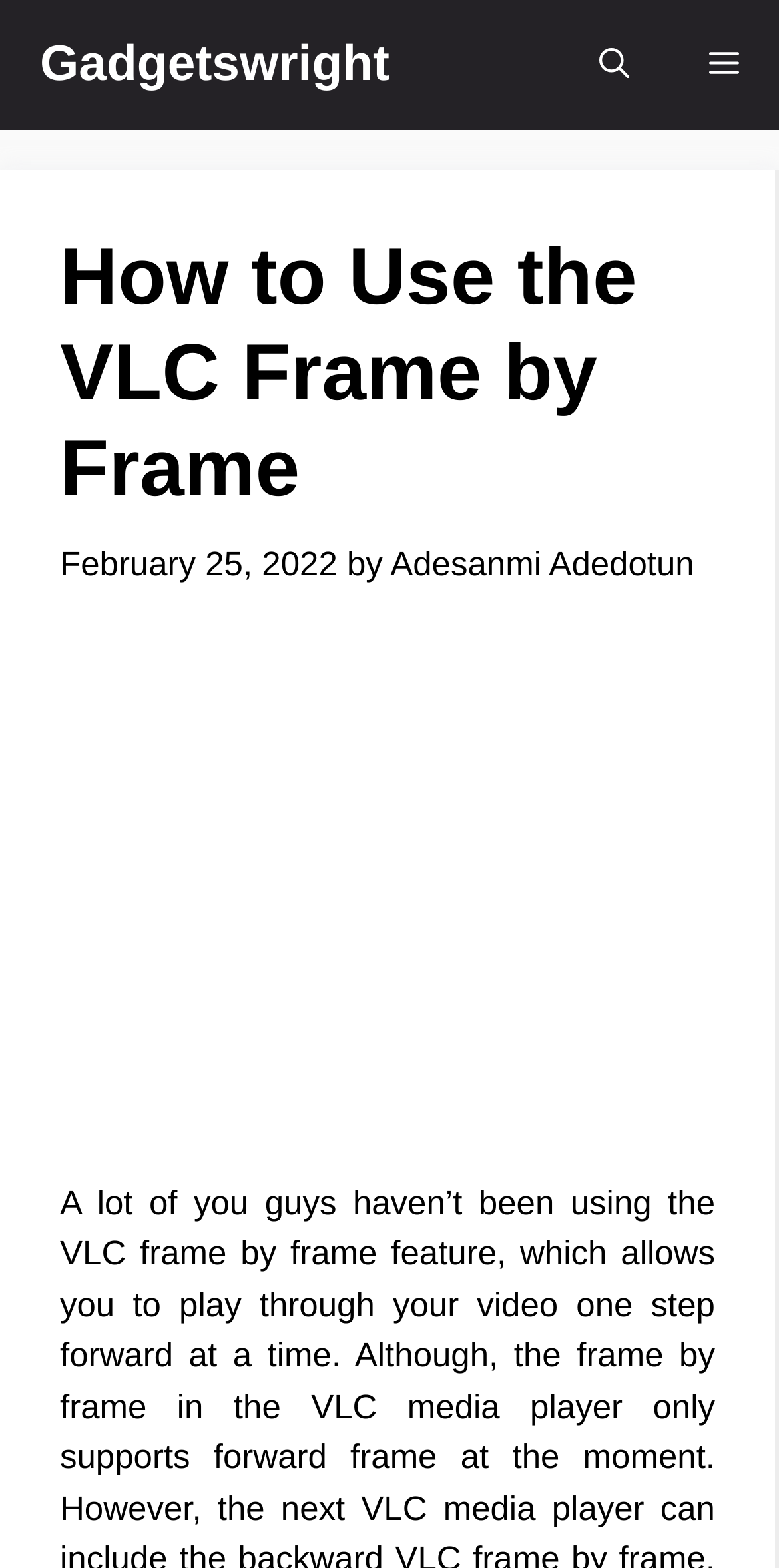Use a single word or phrase to answer the question: 
What is the date of the article?

February 25, 2022